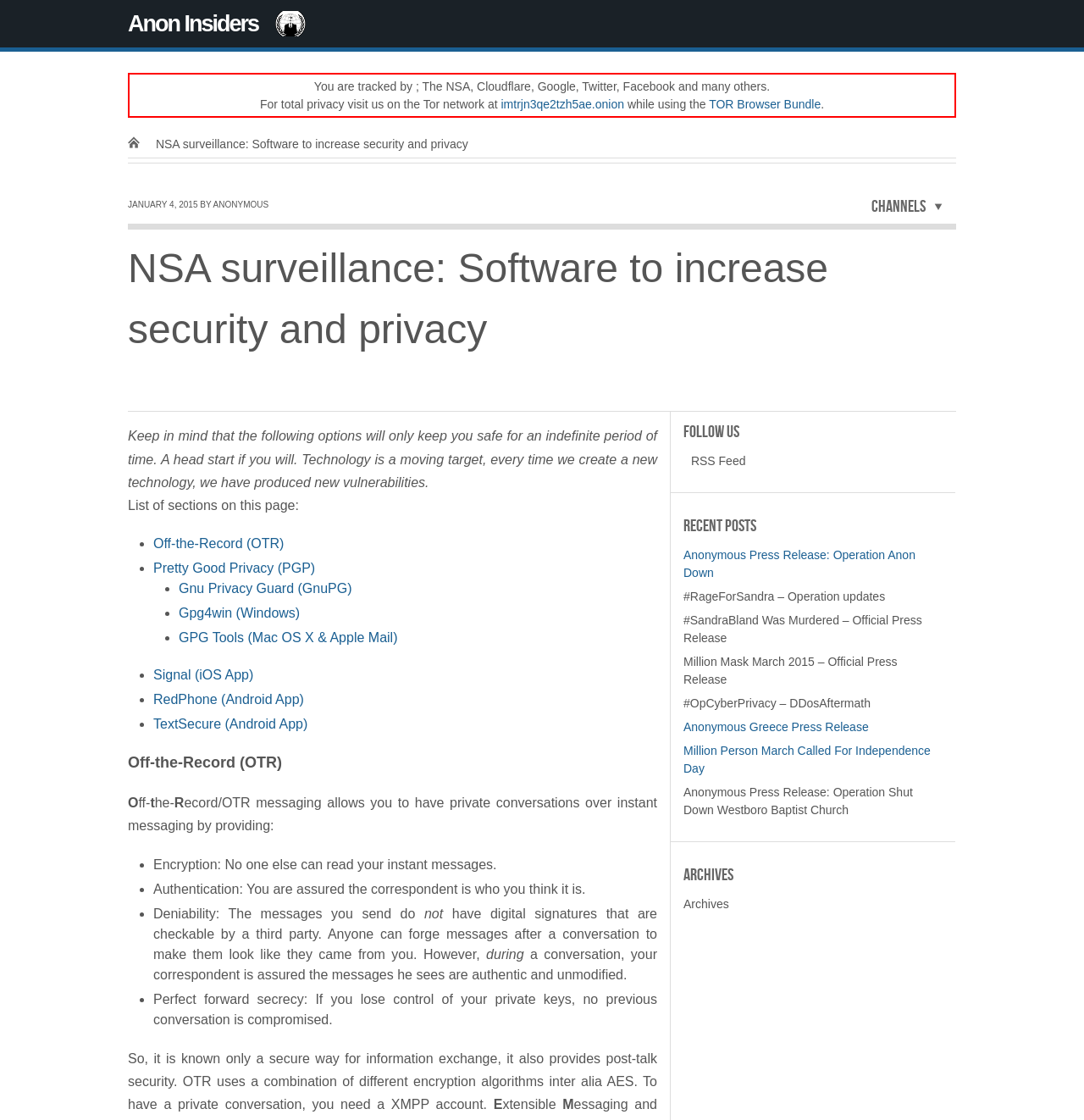Please determine the bounding box coordinates of the clickable area required to carry out the following instruction: "Download the TOR Browser Bundle". The coordinates must be four float numbers between 0 and 1, represented as [left, top, right, bottom].

[0.654, 0.087, 0.757, 0.099]